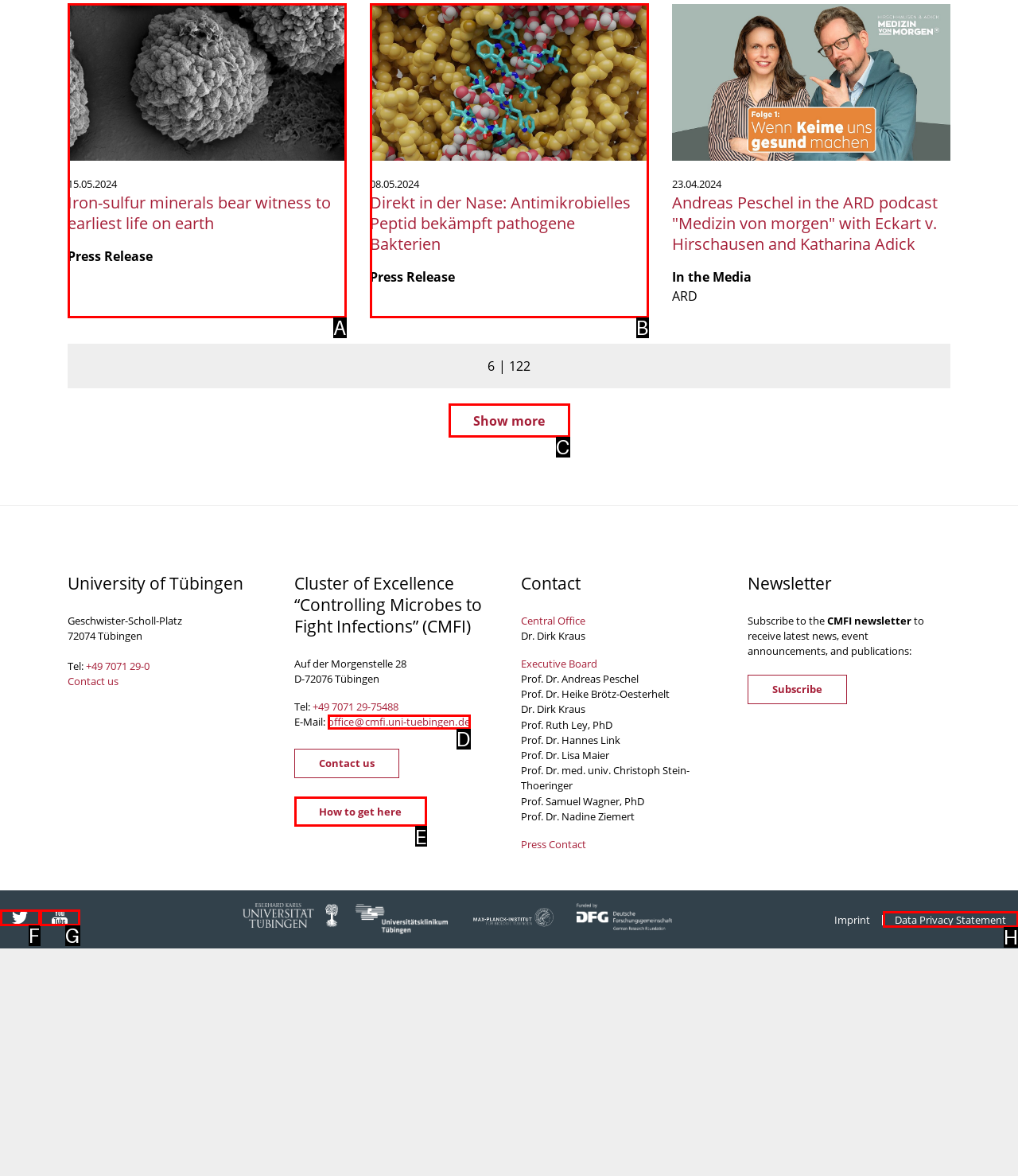Choose the HTML element that corresponds to the description: Data Privacy Statement
Provide the answer by selecting the letter from the given choices.

H